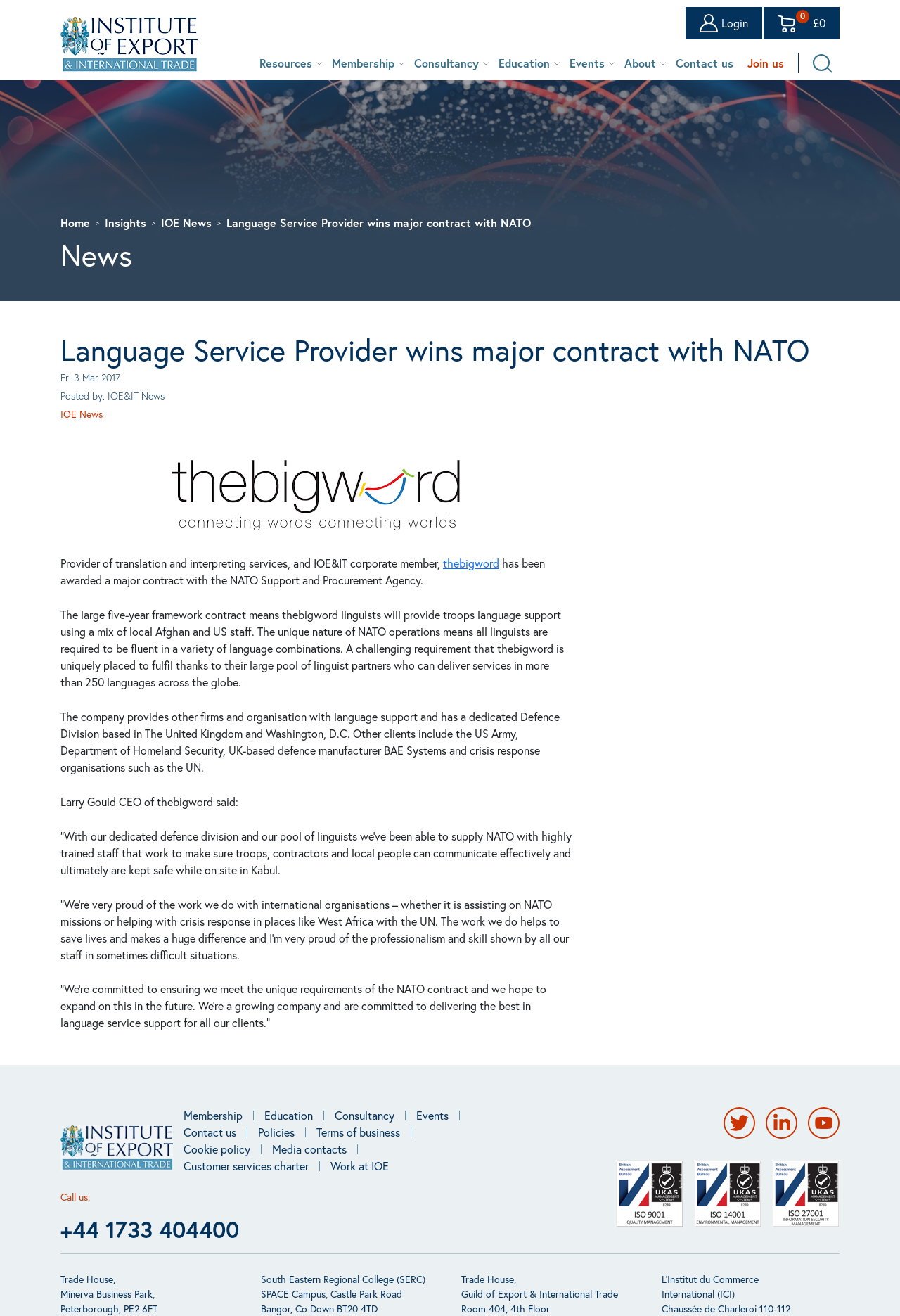What is the logo at the top left corner? Please answer the question using a single word or phrase based on the image.

IOE Logo